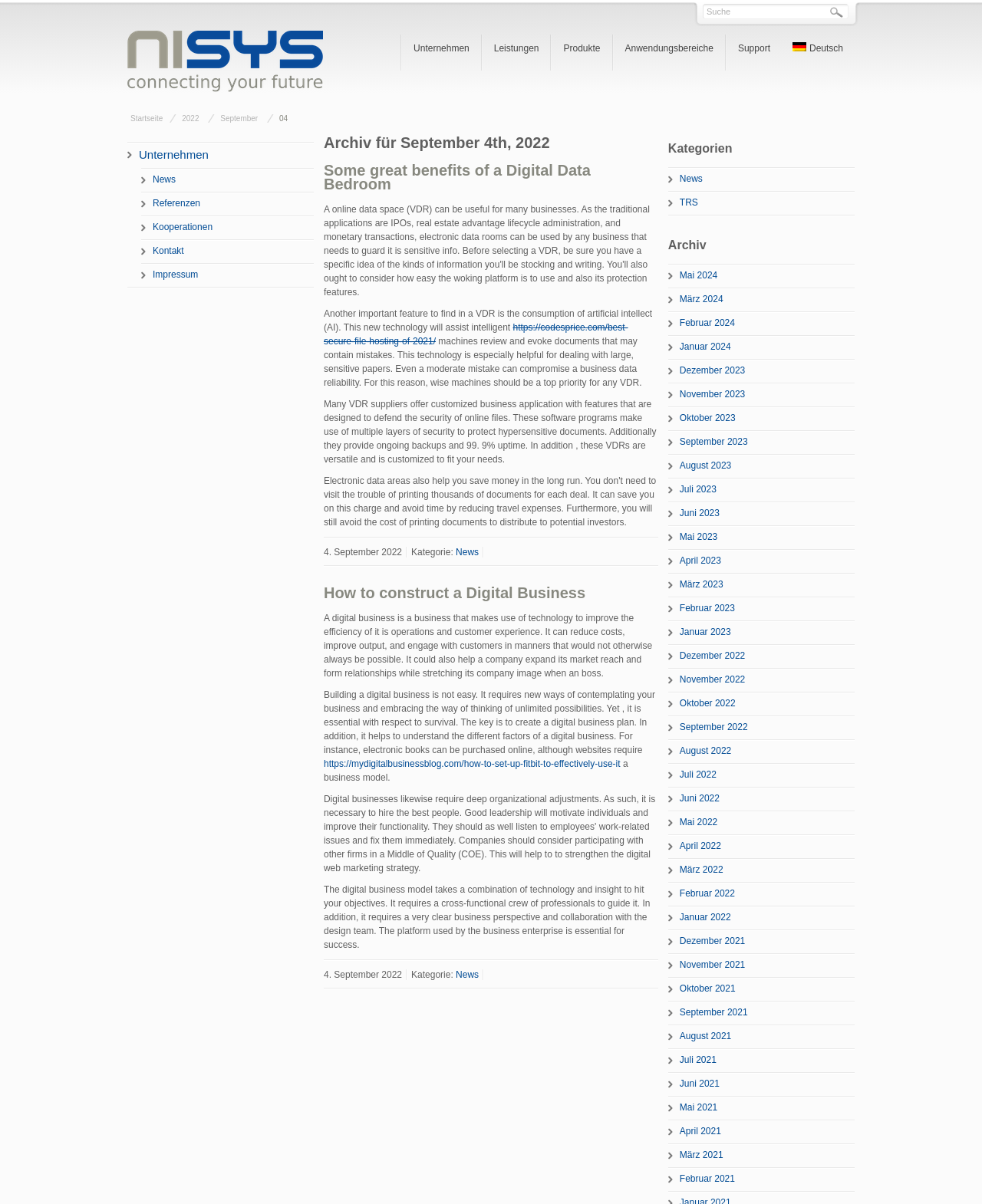Please answer the following question using a single word or phrase: What is the category of the current article?

News